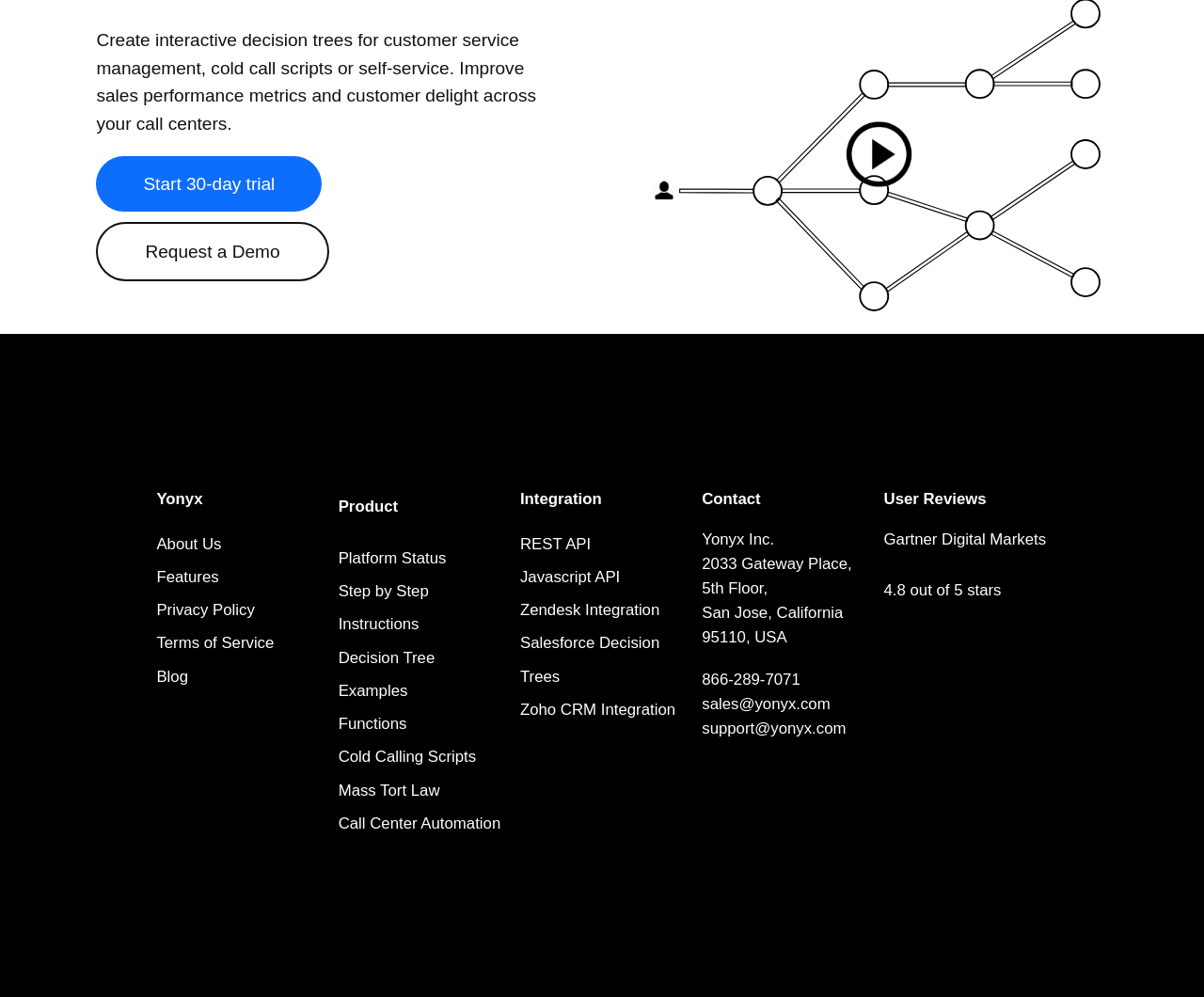Determine the bounding box coordinates of the area to click in order to meet this instruction: "Start a 30-day trial".

[0.08, 0.156, 0.267, 0.212]